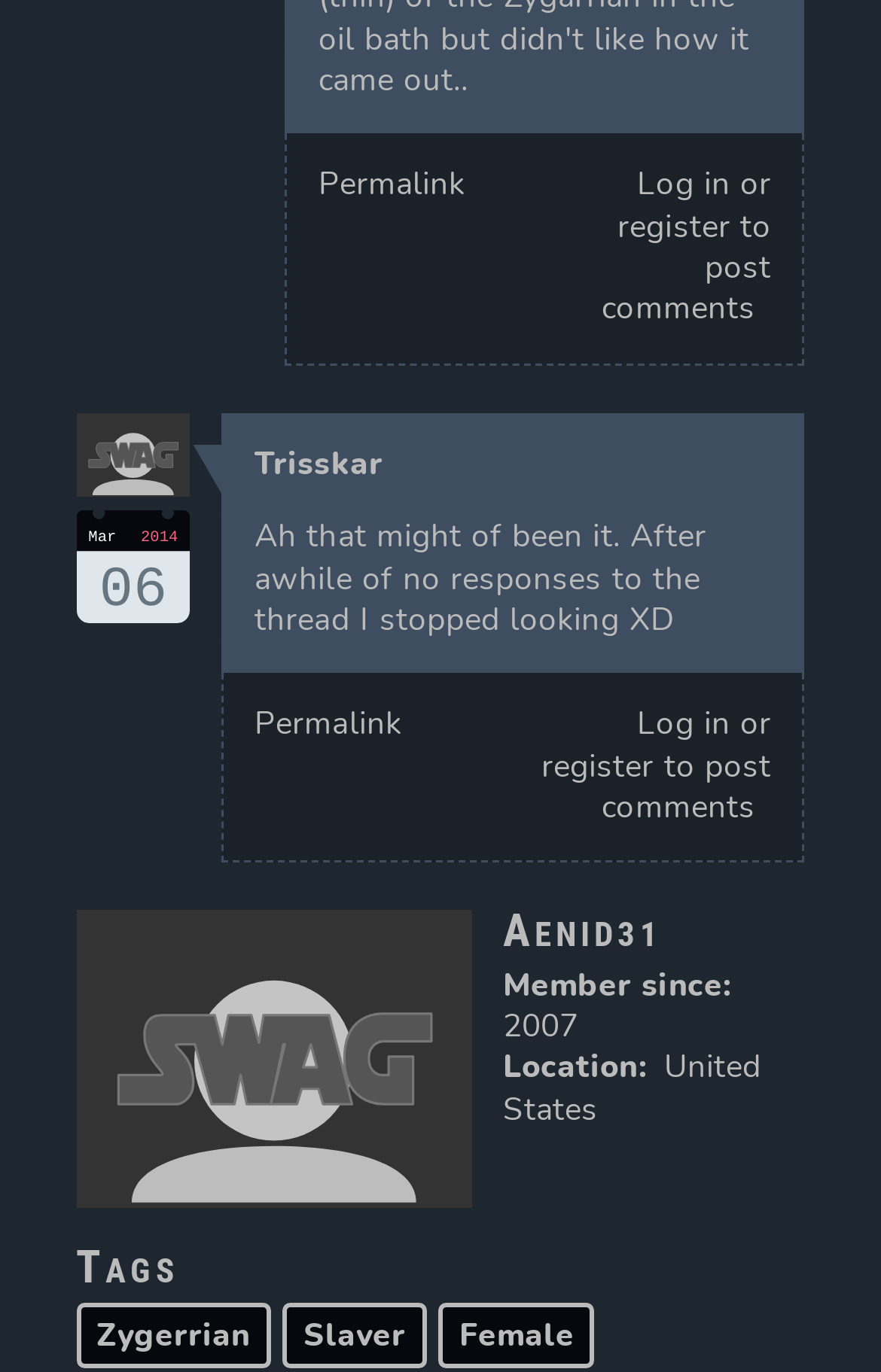What is the date of the first comment?
Use the screenshot to answer the question with a single word or phrase.

2014 Mar 06